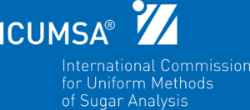Paint a vivid picture of the image with your description.

This image showcases the logo of ICUMSA (International Commission for Uniform Methods of Sugar Analysis), featuring the organization's name prominently displayed in white text against a vibrant blue background. The logo includes a stylized icon representing sugar analysis methodologies, underscoring ICUMSA's role in standardizing techniques for sugar measurement across different organizations. This visual identity conveys professionalism and authority in the field of sugar analysis, reflecting the commission's commitment to consistency and accuracy in scientific methods.